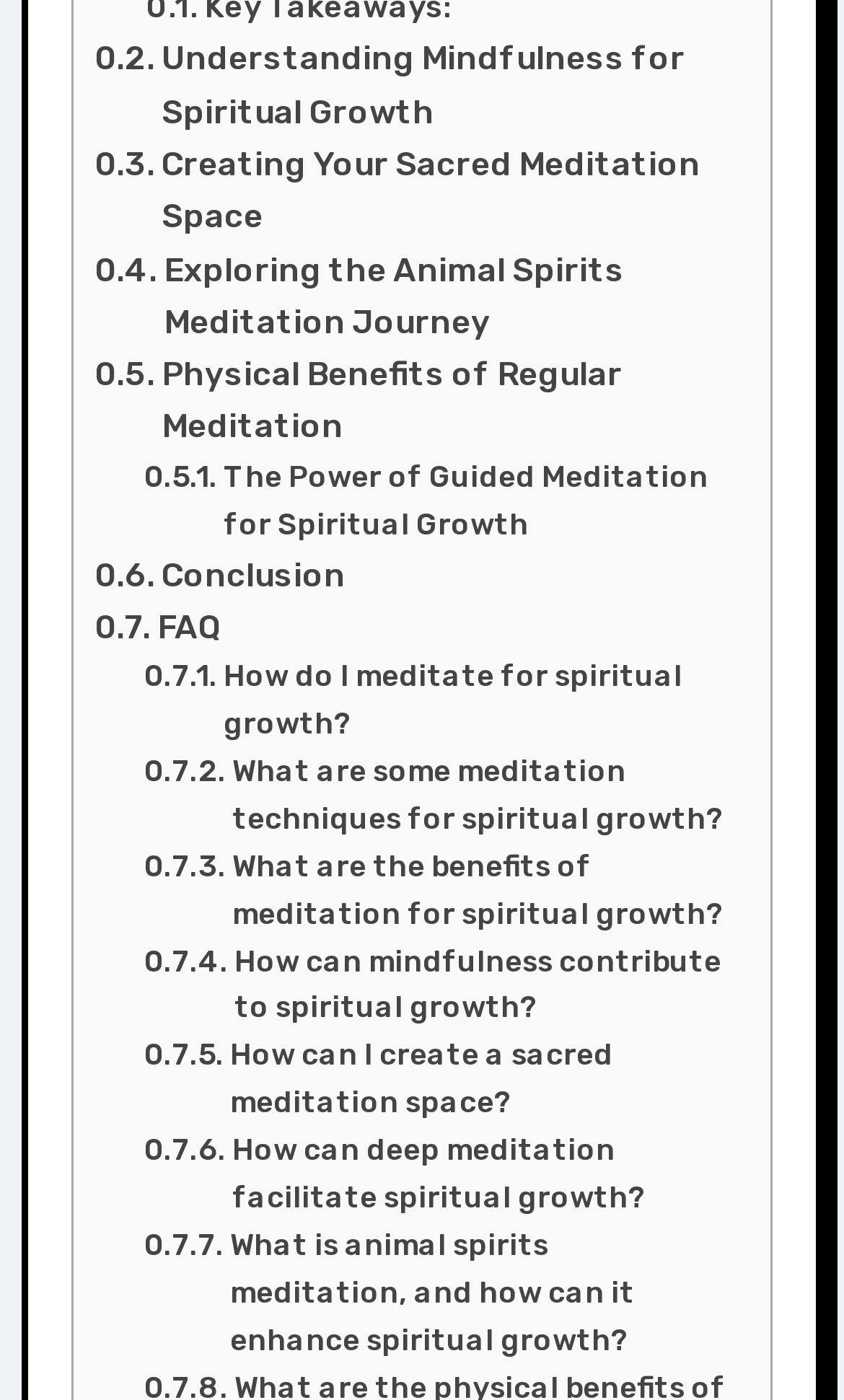Please locate the bounding box coordinates of the element that should be clicked to complete the given instruction: "Learn about creating a sacred meditation space".

[0.171, 0.738, 0.862, 0.805]